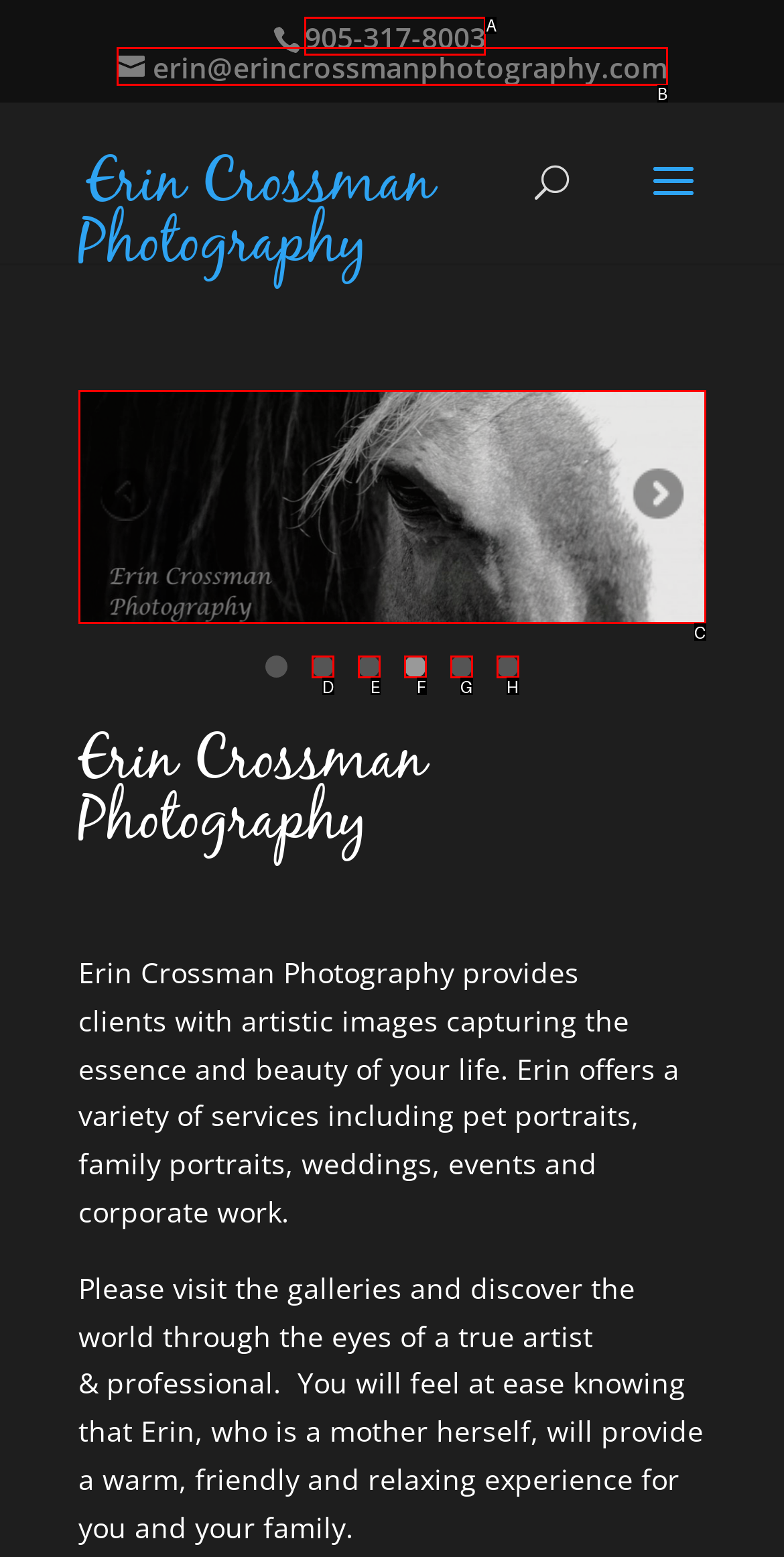Using the description: parent_node: Dogs, find the corresponding HTML element. Provide the letter of the matching option directly.

C